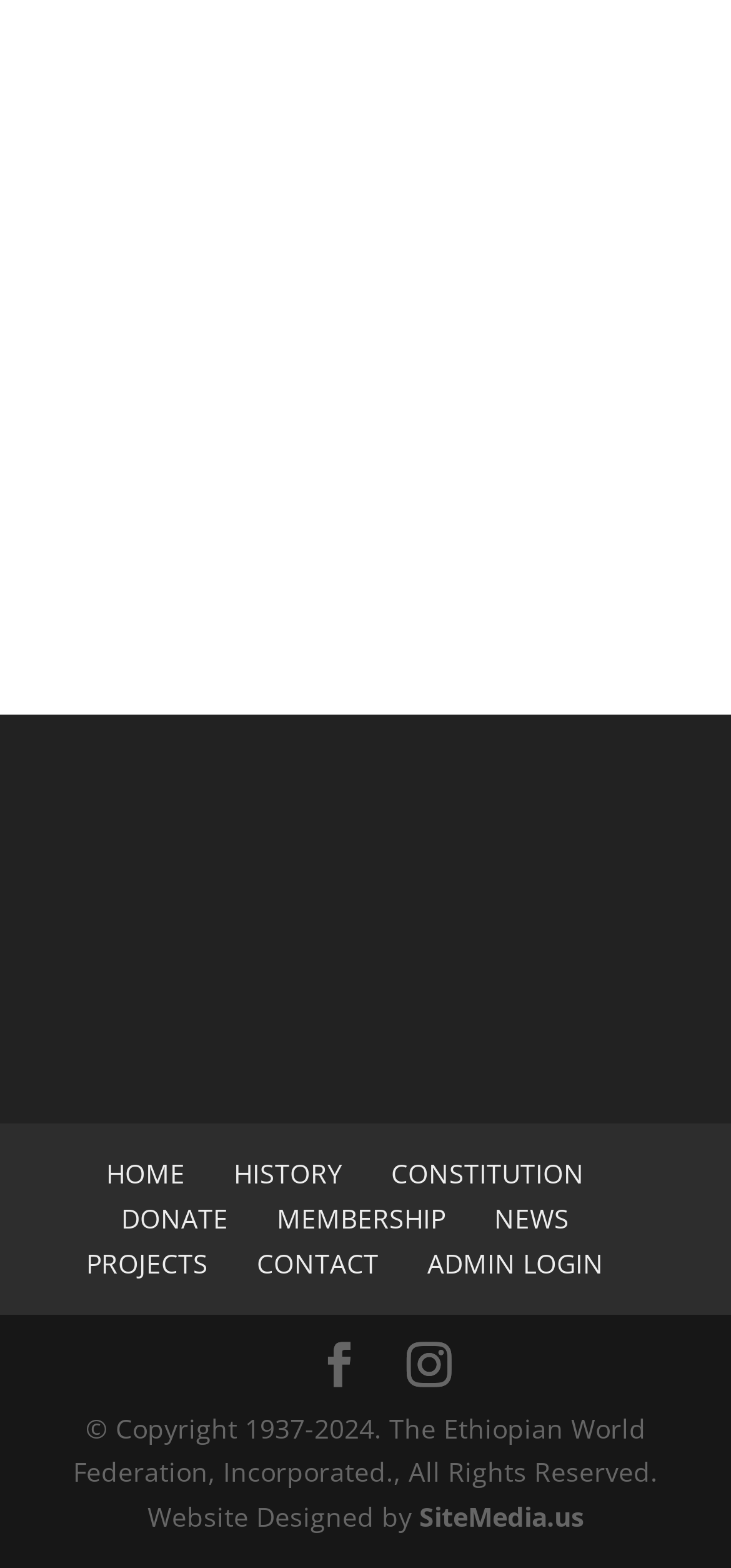By analyzing the image, answer the following question with a detailed response: How many social media links are there?

I counted the number of social media links, which are represented by icons, and found that there are two links, with bounding box coordinates of [0.433, 0.856, 0.495, 0.886] and [0.556, 0.856, 0.618, 0.886].